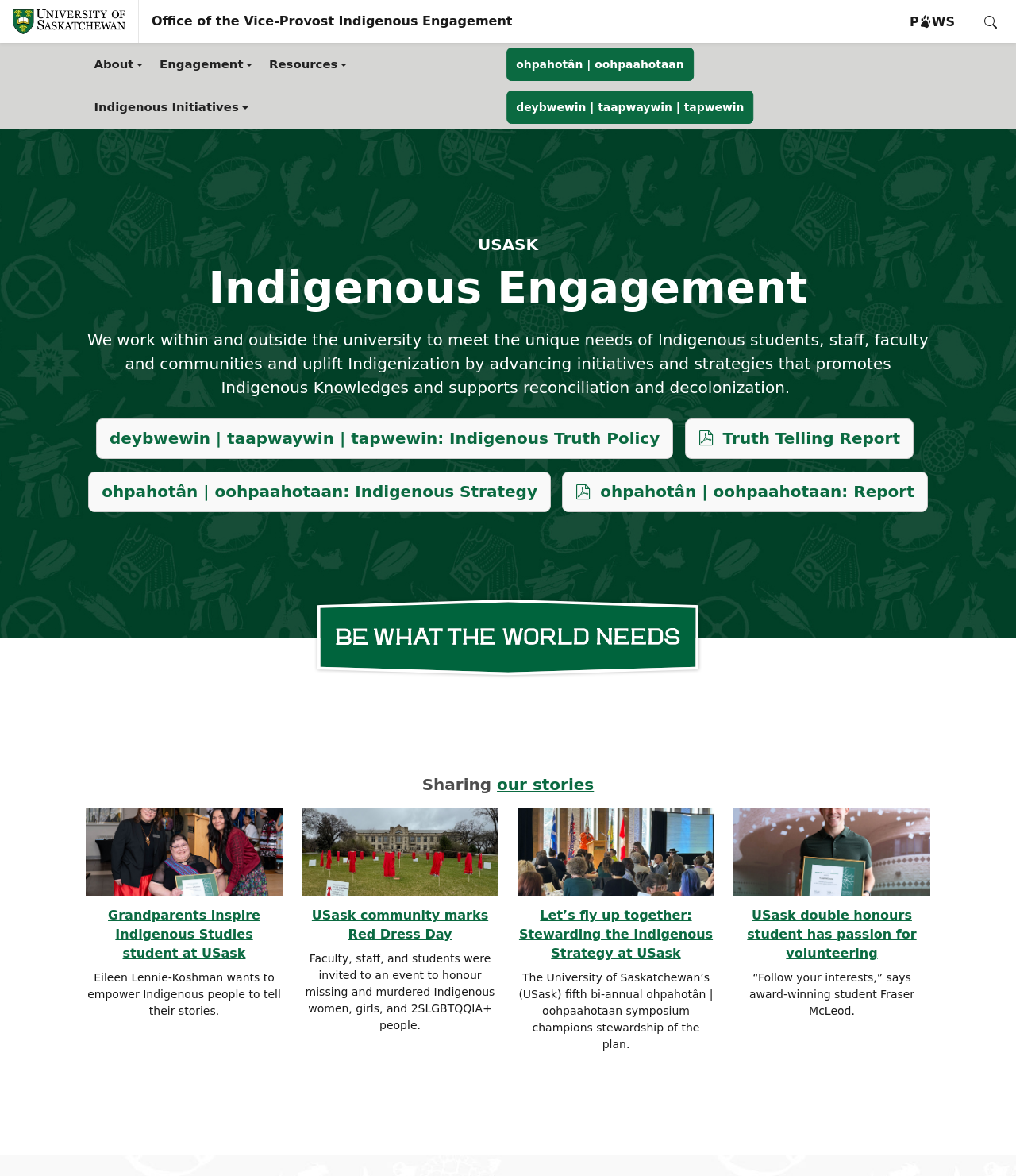Please reply with a single word or brief phrase to the question: 
What is the name of the university?

University of Saskatchewan